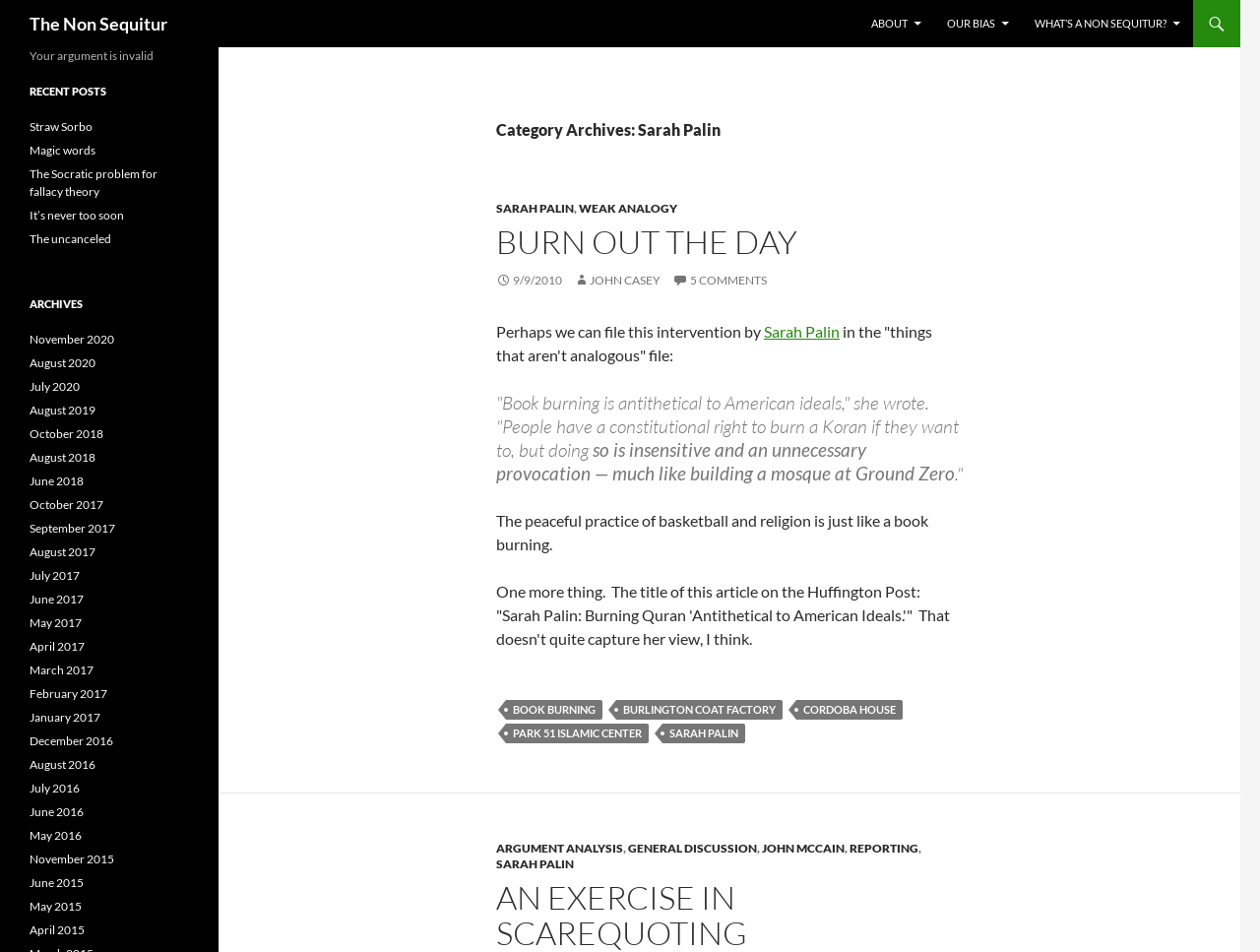Please identify the bounding box coordinates of the clickable element to fulfill the following instruction: "View the 'ARCHIVES' section". The coordinates should be four float numbers between 0 and 1, i.e., [left, top, right, bottom].

[0.023, 0.31, 0.15, 0.329]